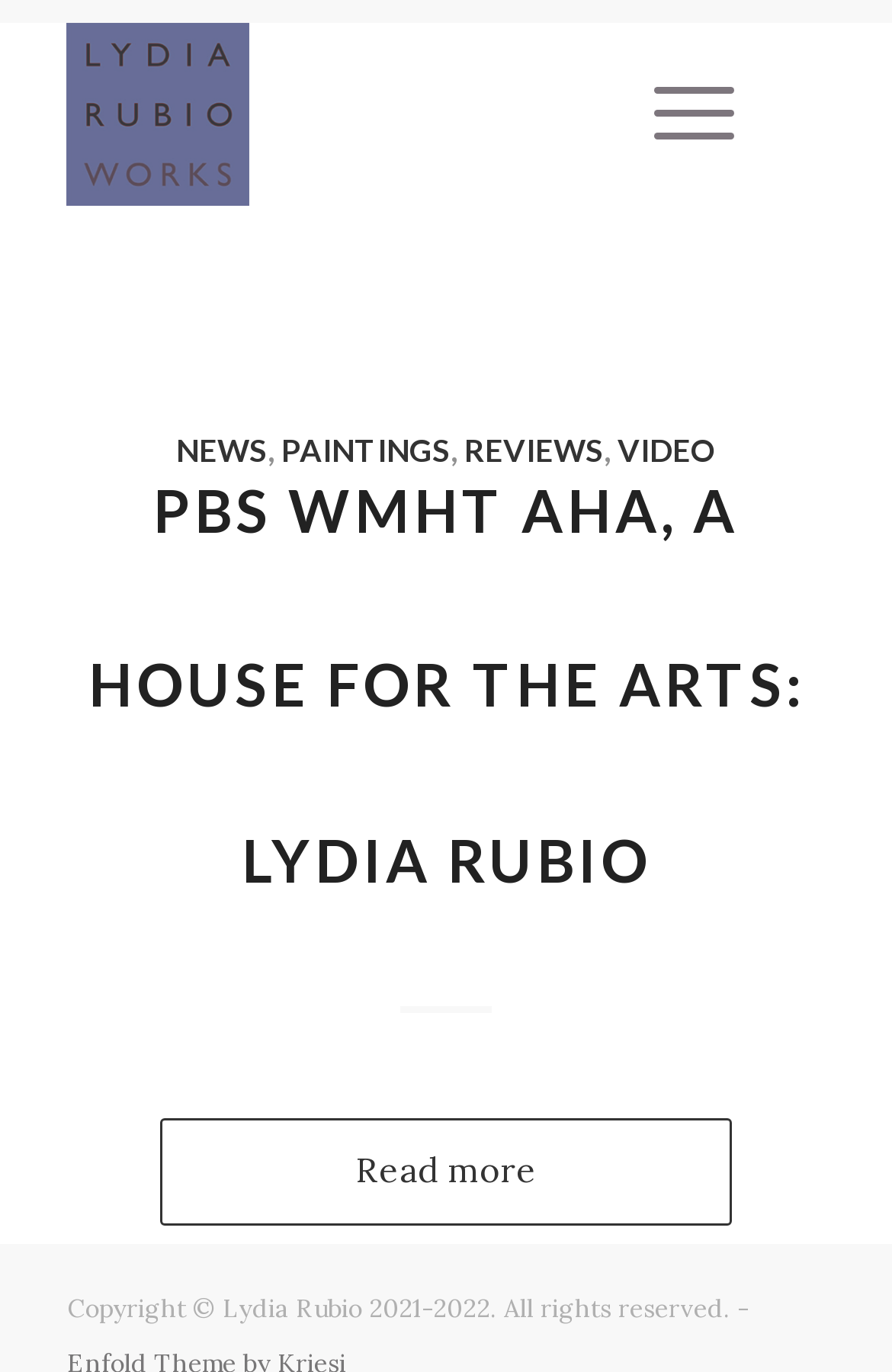Locate and provide the bounding box coordinates for the HTML element that matches this description: "Menu Menu".

[0.681, 0.017, 0.822, 0.225]